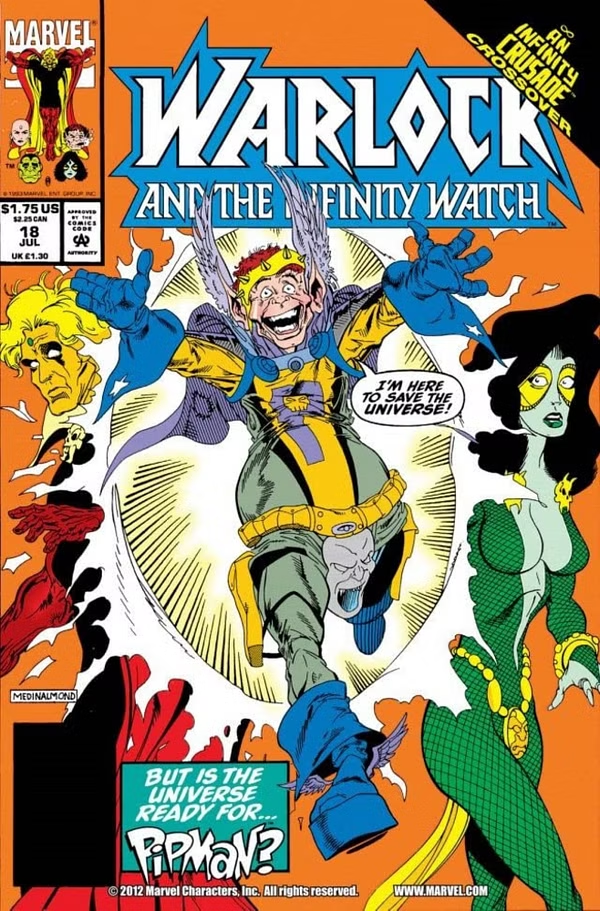Explain all the elements you observe in the image.

The image showcases a vibrant comic book cover titled "Warlock and the Infinity Watch" featuring the character Pip the Troll, depicted mid-action with a wide grin and outstretched arms, exclaiming, "I'm here to save the universe!" The bold, colorful background combines various hues of orange, blue, and green, enhancing the dynamic energy of the scene. Surrounding Pip are several characters, including an armored figure and a woman in a green outfit, adding depth to the composition. The cover hints at an "Infinity Crusade Crossover" storyline, drawing readers in with its playful tone and visually striking art style. This issue, identified as number 18, also poses the intriguing question, "But is the universe ready for Pipman?" suggesting a blend of humor and adventure in the narrative.